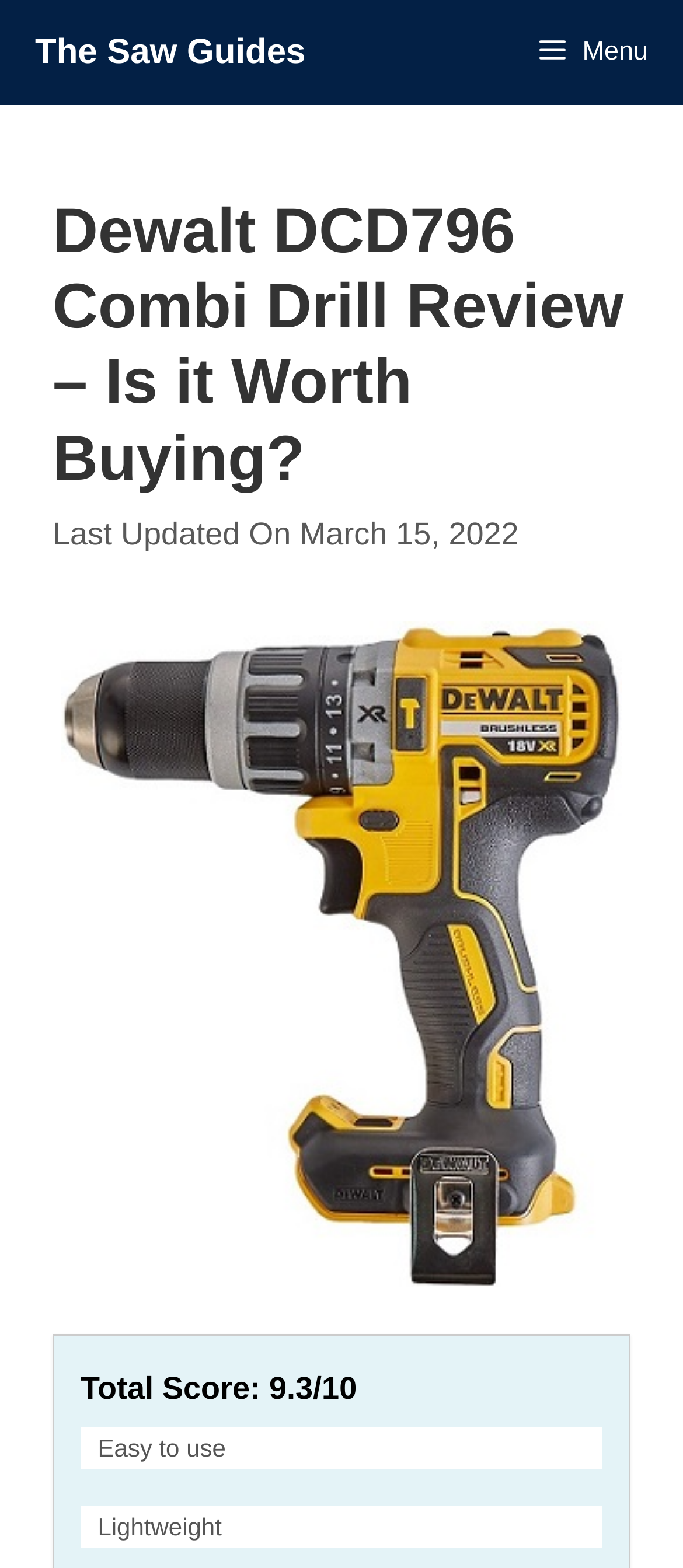What are two pros of the Dewalt DCD796 Combi Drill?
Answer the question in a detailed and comprehensive manner.

I found the pros by looking at the text 'Easy to use' and 'Lightweight' which are located below the total score and above the image of the drill.